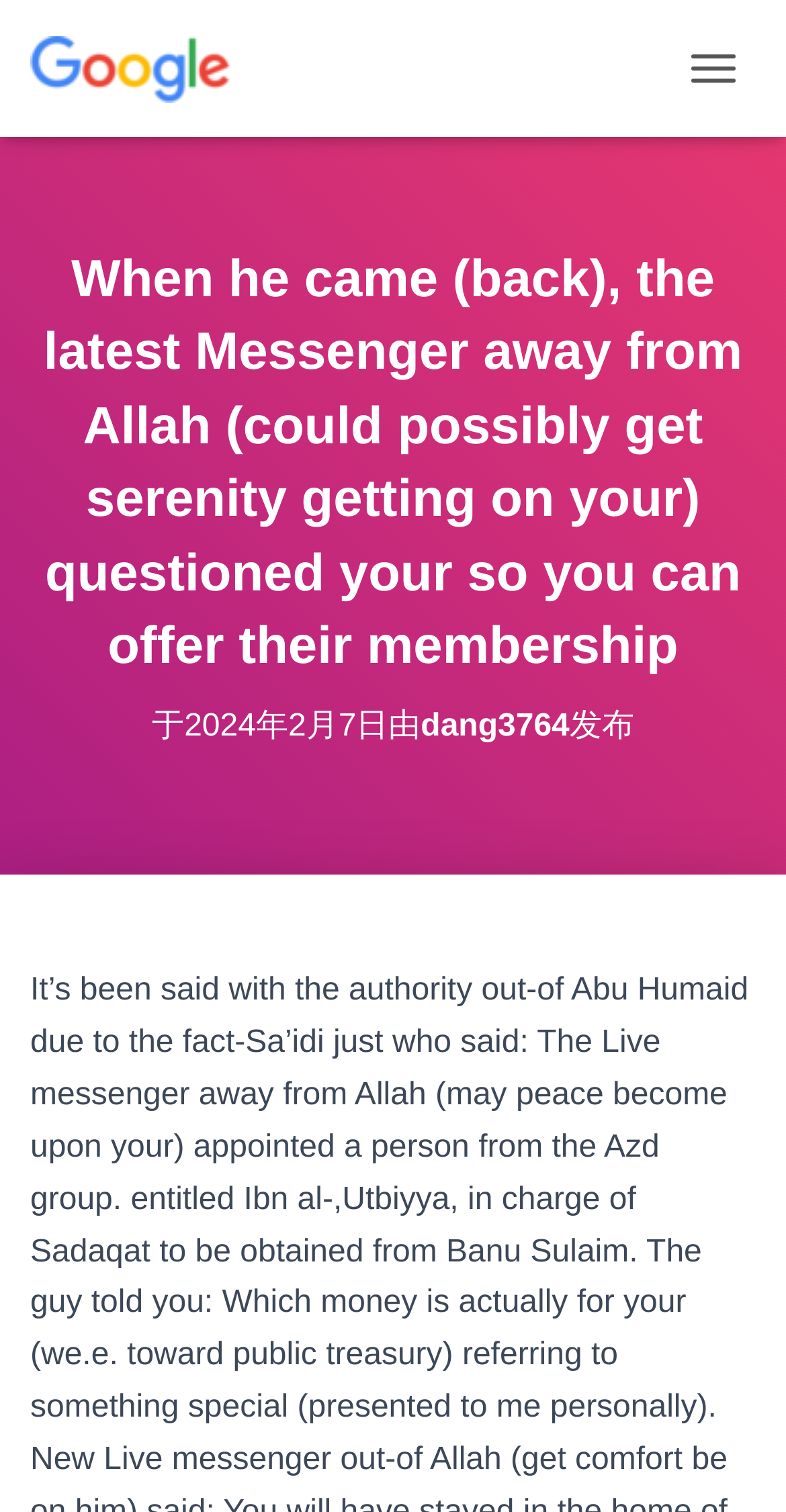What is the name of the SEO service?
Using the details from the image, give an elaborate explanation to answer the question.

The name of the SEO service can be found in the top-left corner of the webpage, where there is a link and an image with the same text '超人seo'.